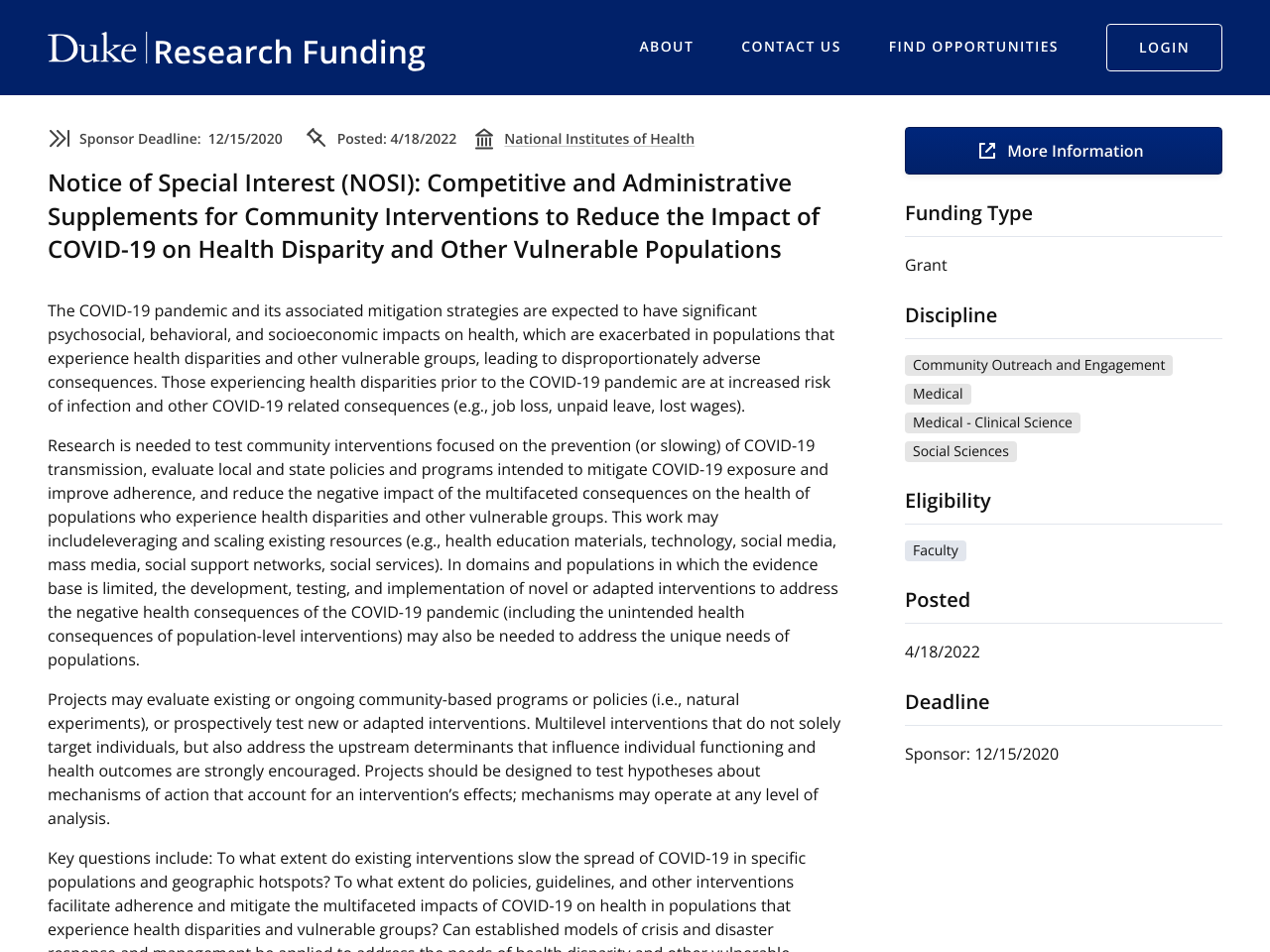Please find and report the bounding box coordinates of the element to click in order to perform the following action: "Go to the 'FIND OPPORTUNITIES' page". The coordinates should be expressed as four float numbers between 0 and 1, in the format [left, top, right, bottom].

[0.7, 0.03, 0.834, 0.07]